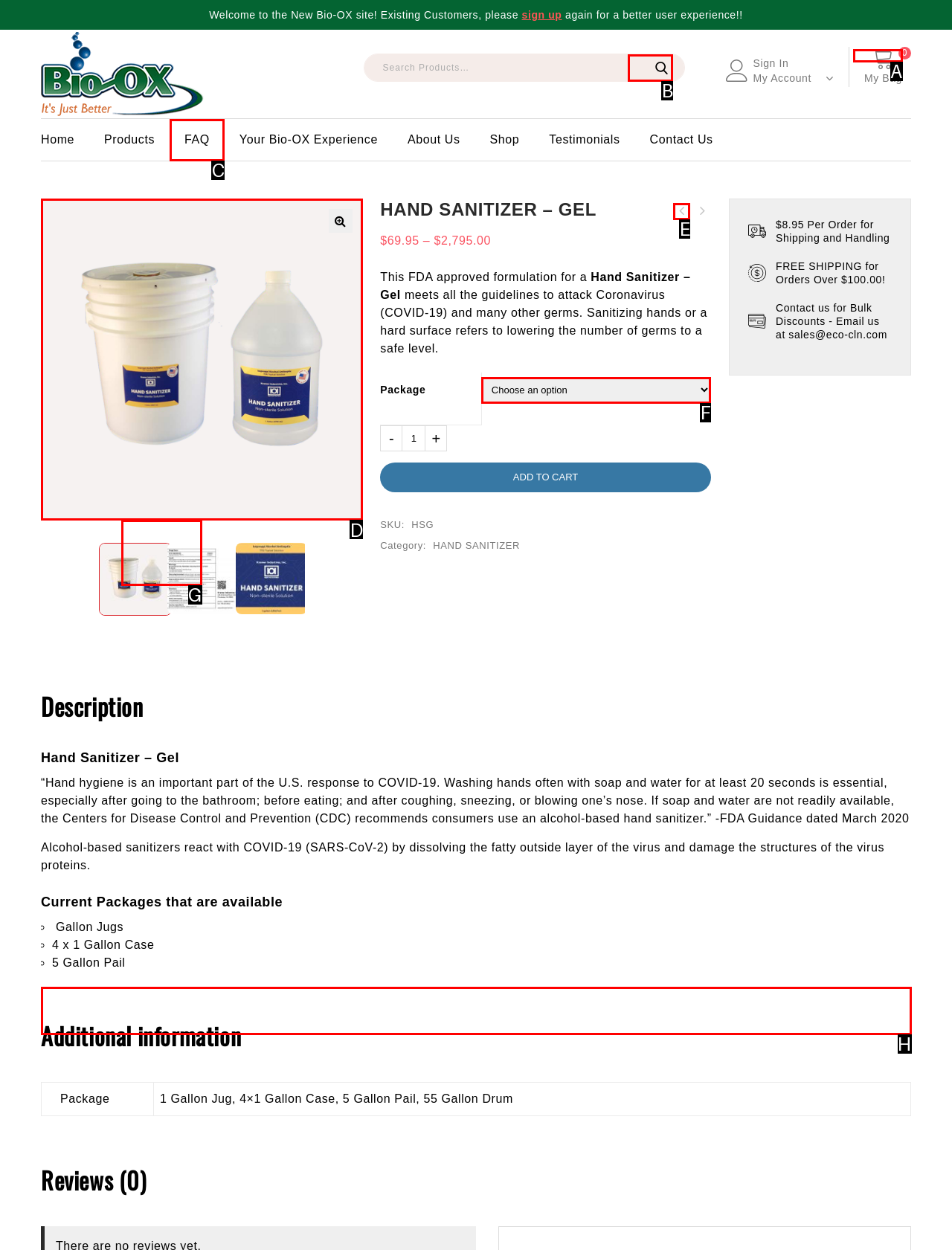Tell me which option best matches the description: View Cart 0
Answer with the option's letter from the given choices directly.

A